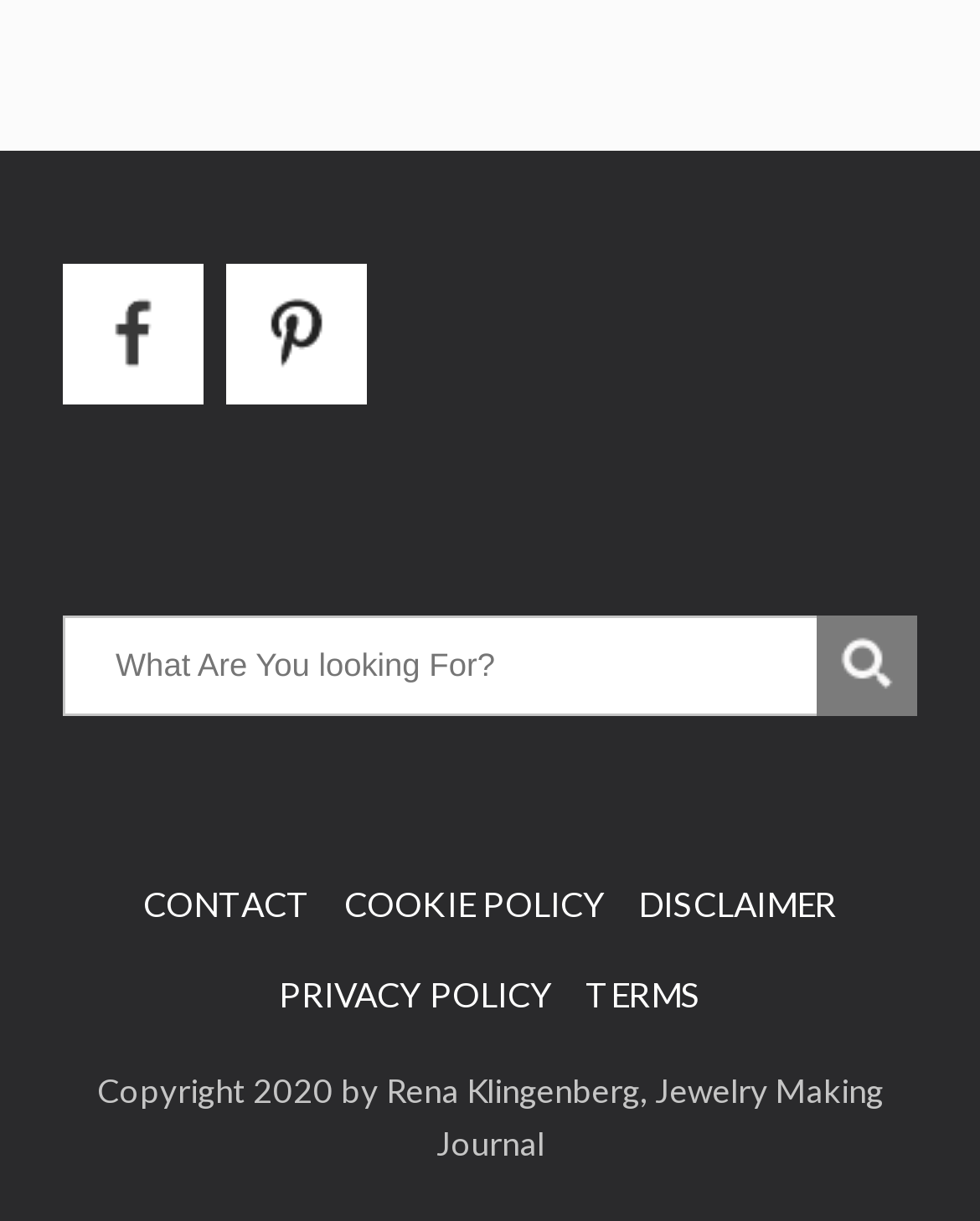Find the bounding box coordinates for the area that must be clicked to perform this action: "Contact us".

[0.146, 0.724, 0.318, 0.757]